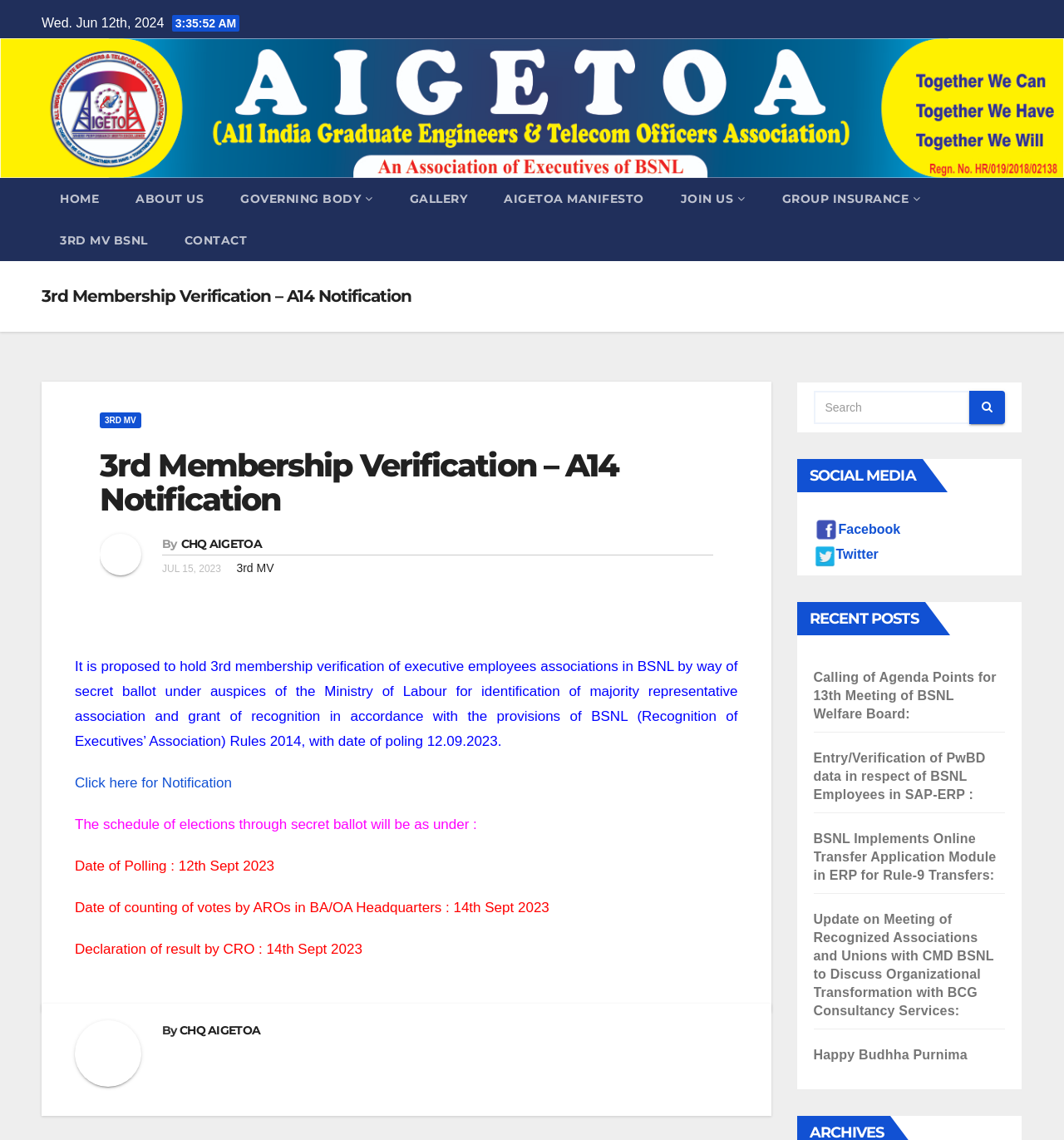What is the purpose of the 3rd membership verification?
Using the details shown in the screenshot, provide a comprehensive answer to the question.

I read the article section, which states that the 3rd membership verification is proposed to hold for the identification of majority representative association and grant of recognition in accordance with the provisions of BSNL (Recognition of Executives’ Association) Rules 2014.